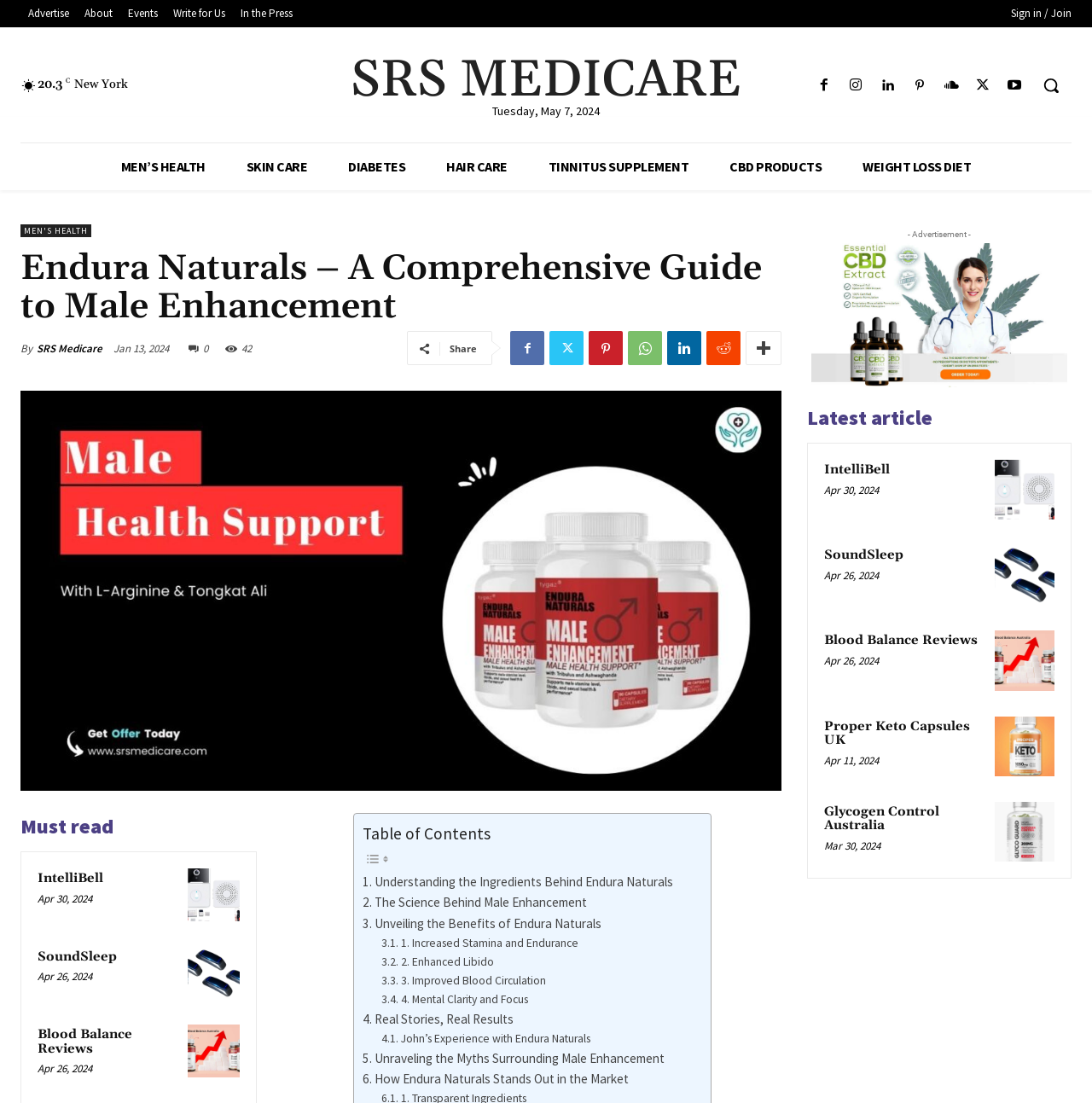Provide the bounding box coordinates for the area that should be clicked to complete the instruction: "Click on the 'MEN’S HEALTH' link".

[0.092, 0.13, 0.207, 0.173]